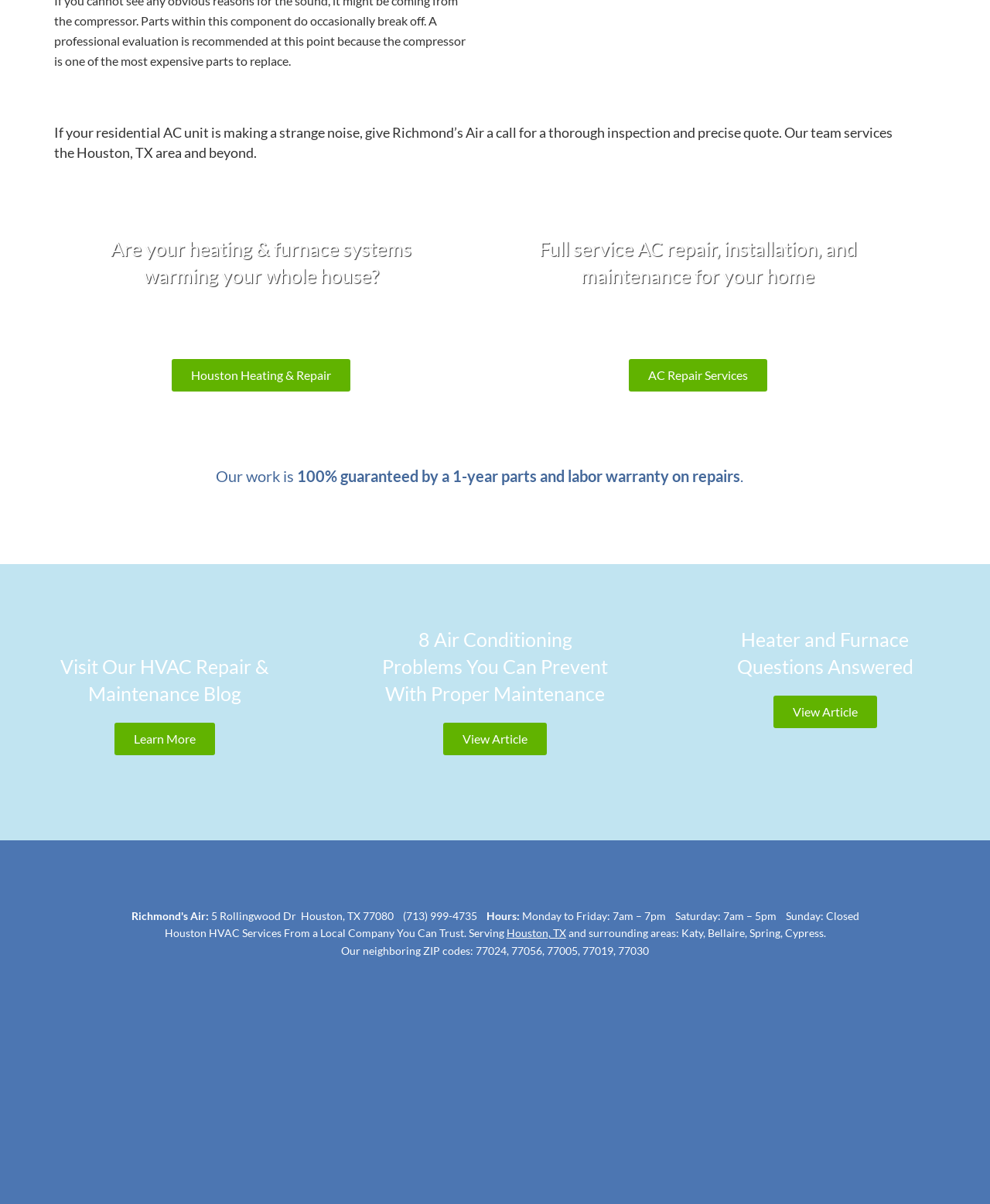Provide your answer in a single word or phrase: 
What social media platforms does the company have?

Facebook, Twitter, Blog